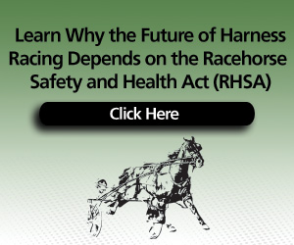Explain all the elements you observe in the image.

The image promotes awareness about the Racehorse Safety and Health Act (RHSA) and its significance for the future of harness racing. Featuring a stylized illustration of a harness horse and driver, the caption reads, "Learn Why the Future of Harness Racing Depends on the Racehorse Safety and Health Act (RHSA)." This call to action is paired with a prominent "Click Here" button, inviting viewers to explore the critical information regarding the welfare and safety of racehorses, emphasizing the relevance of regulatory legislation in the sport. The backdrop gradually transitions from a darker shade to a lighter green, enhancing the visibility of the text and overall message.